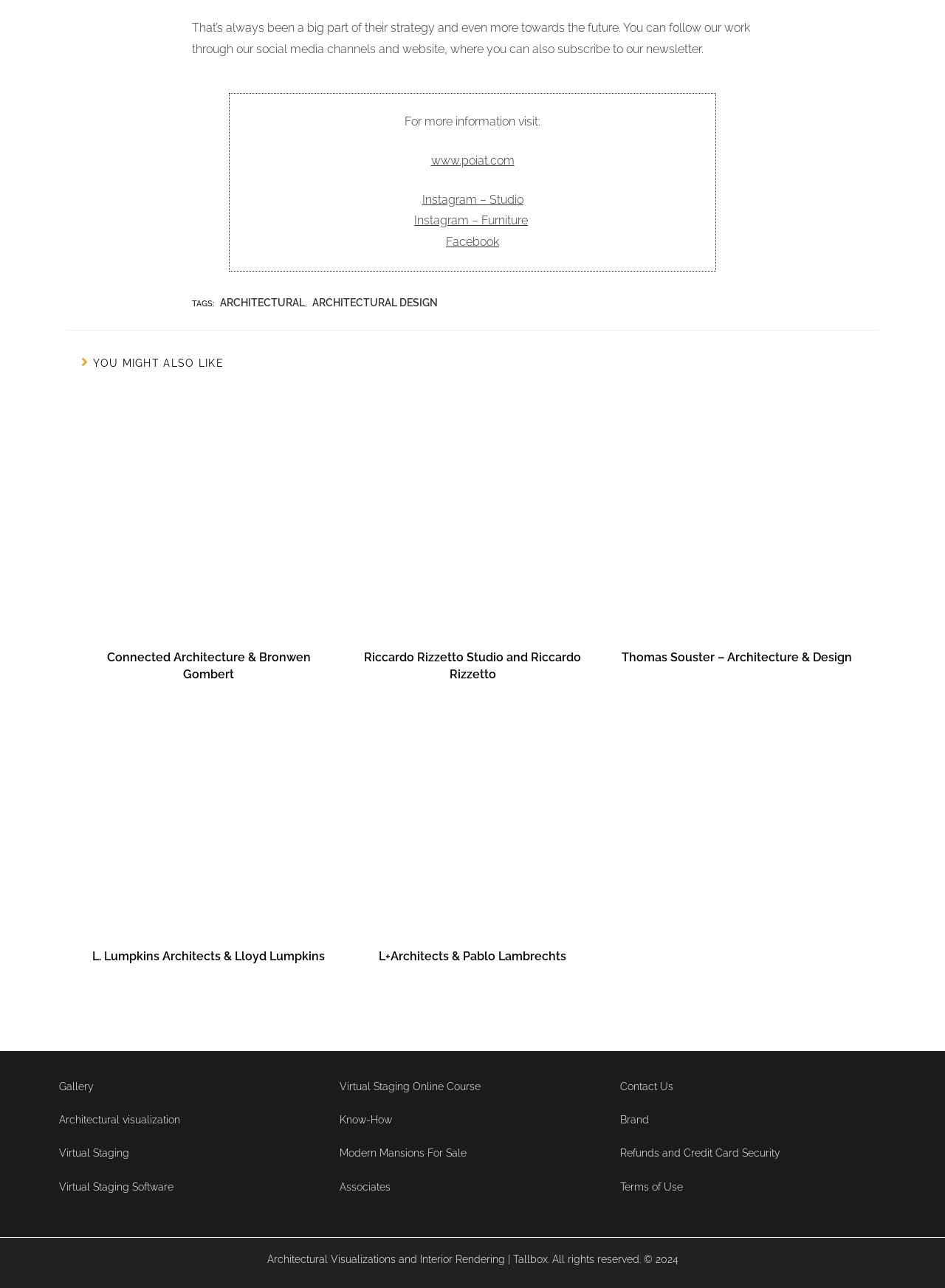Provide your answer to the question using just one word or phrase: What is the category of the first article?

ARCHITECTURAL DESIGN